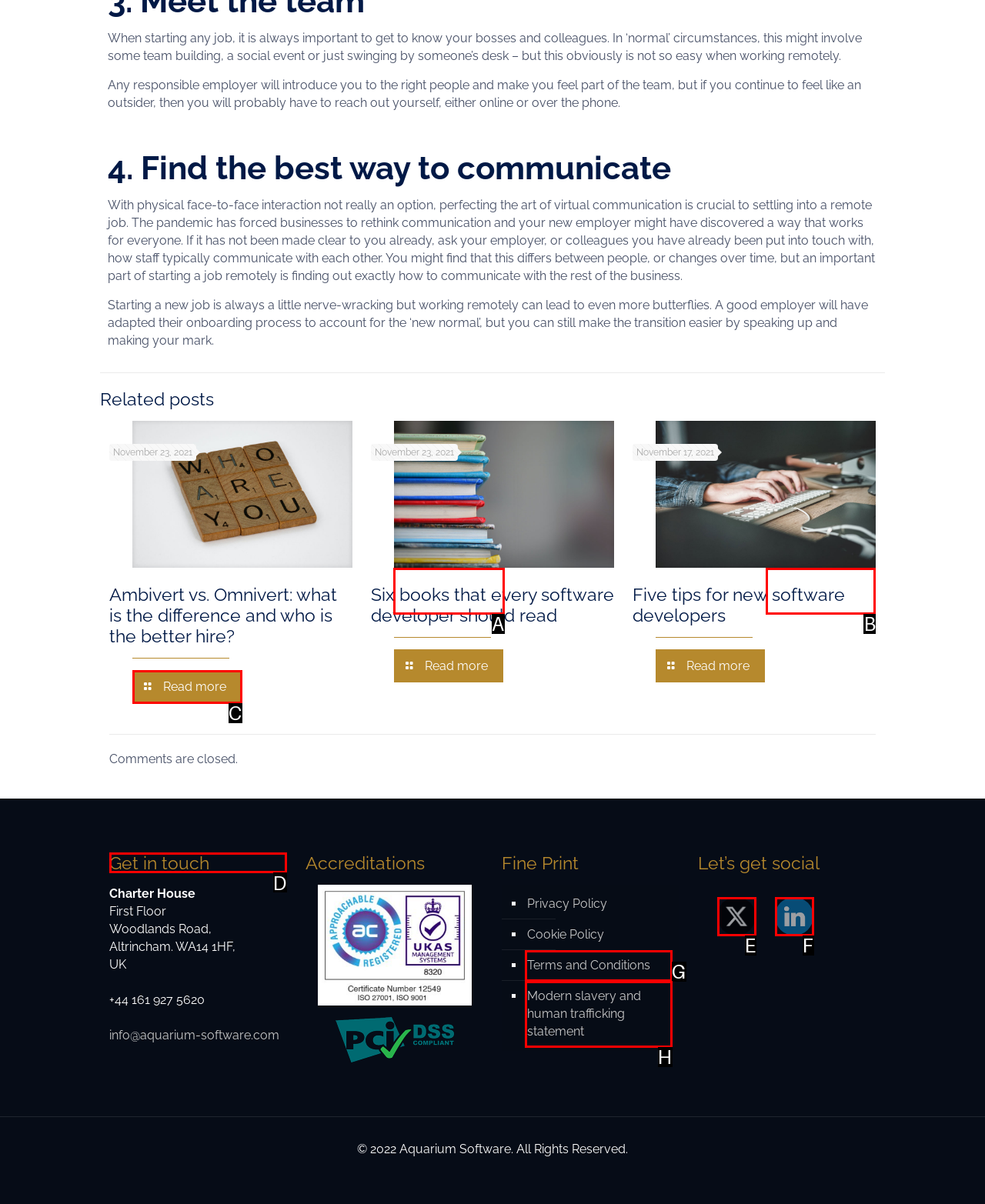What option should you select to complete this task: Get in touch with Charter House? Indicate your answer by providing the letter only.

D